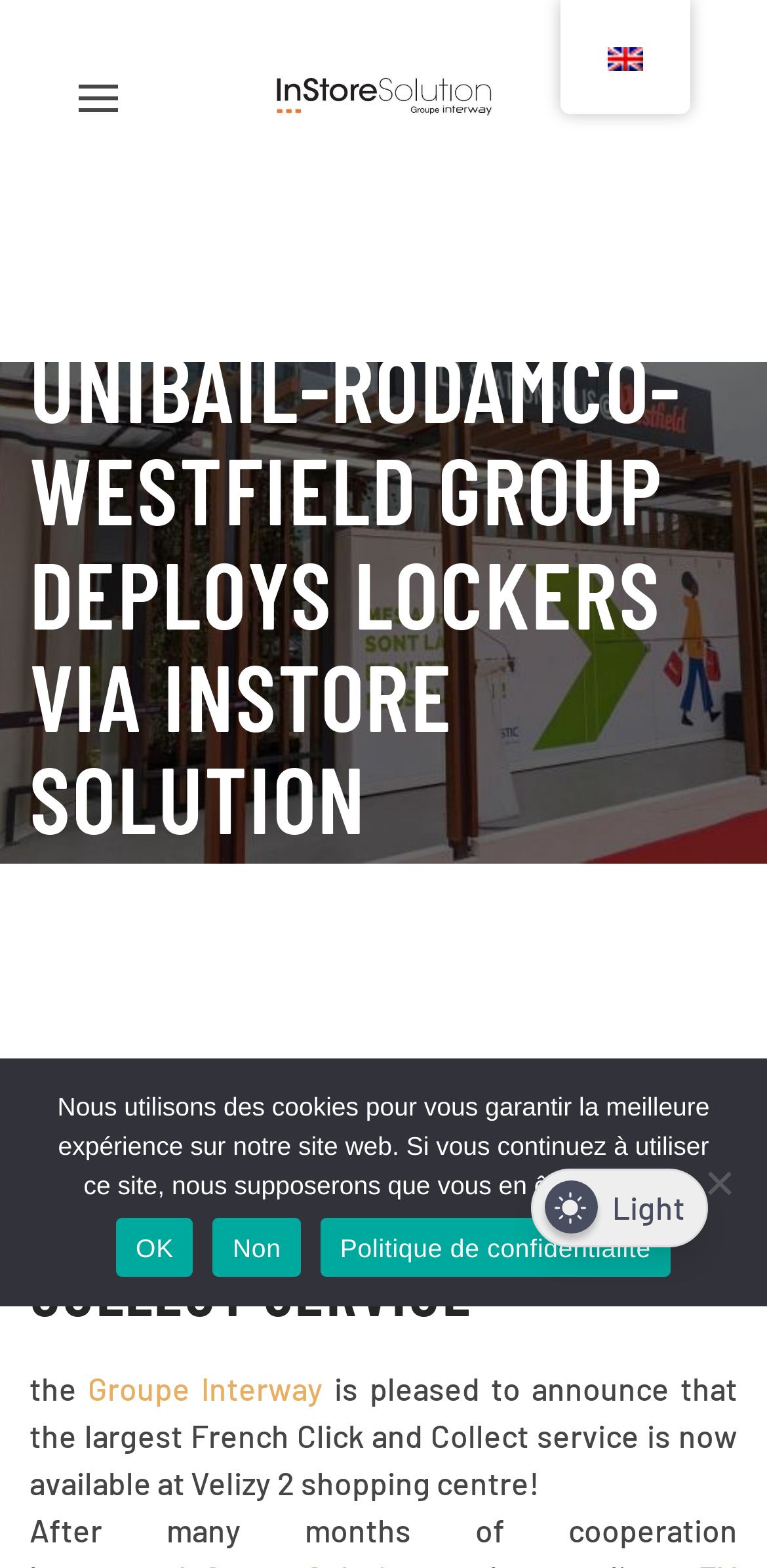Please find and give the text of the main heading on the webpage.

UNIBAIL-RODAMCO-WESTFIELD GROUP DEPLOYS LOCKERS VIA INSTORE SOLUTION